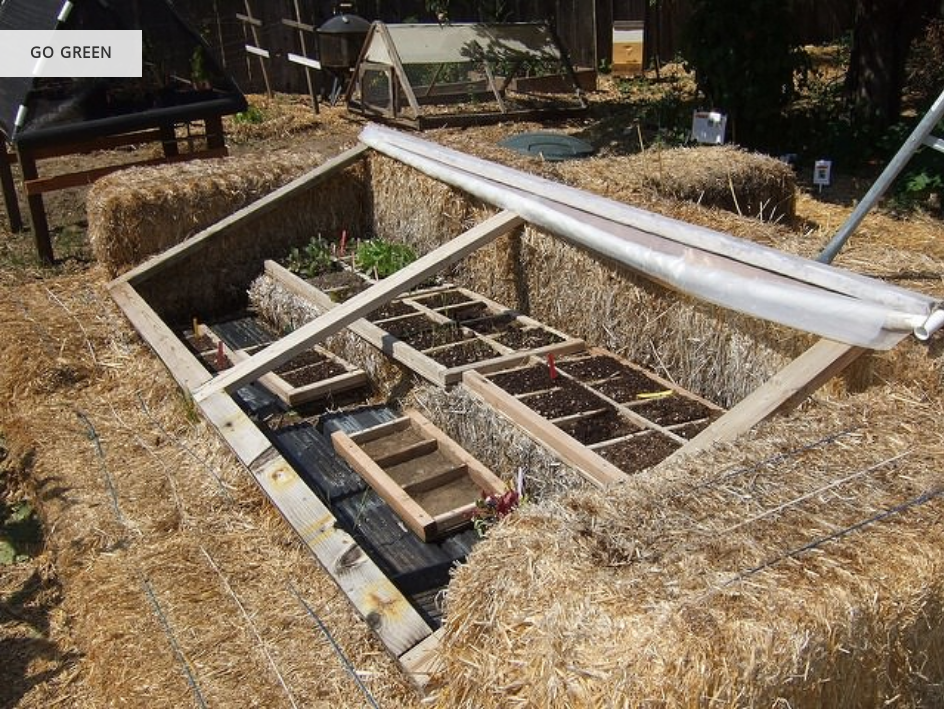Give an in-depth description of what is happening in the image.

The image showcases a creative DIY greenhouse constructed with bales of straw, providing an effective and sustainable environment for nurturing plants. The structure features a slanted, transparent roof that helps trap heat while allowing sunlight to reach the seedlings. Inside, we can see several wooden planters arranged neatly, each containing young plants, demonstrating an organized approach to gardening. Surrounding the greenhouse are additional straw bales, which enhance insulation and create a natural look. This innovative setup highlights the project’s connection to eco-friendly gardening practices and the use of recycled materials, embodying the spirit of sustainable living showcased in the article titled "7 DIY Greenhouse Ideas That Are True Gardening Gold." The featured greenhouse exemplifies a practical solution for extending the growing season, ideal for gardeners preparing for the spring planting.